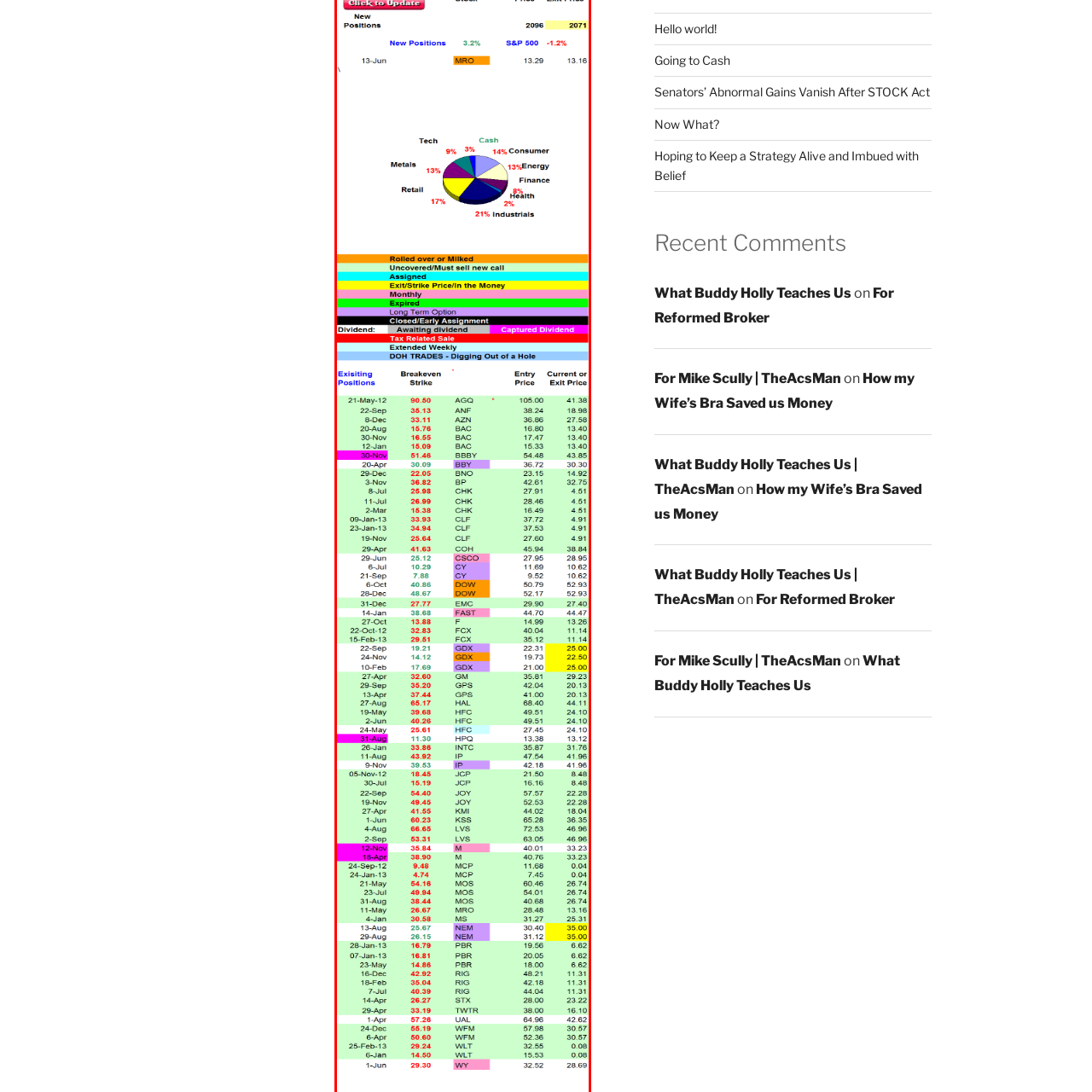Generate a detailed caption for the content inside the red bounding box.

The image titled "June 17, 2016 Close" presents a detailed financial summary for stock positions as of mid-June 2016. It features components focused on new and existing stock positions, categorized by sectors such as Technology, Consumer, and Industrials, among others. A pie chart visually represents the allocation of investments across various sectors, highlighting a 14% stake in Technology and a significant 21% in Industrials. 

New positions are listed at the top, showing a modest increase of 3.2% compared to the S&P 500’s decline of 1.2%. Below this, existing positions are detailed with columns indicating break-even strike prices, entry prices, and current or exit prices. Specific stocks like AGG, ANF, and MRO are included, with the individual performance of each clearly outlined, making it easy for investors to assess their investments at a glance. 

This summary serves as a comprehensive tool for investors to track and analyze their financial performance on this specific date.